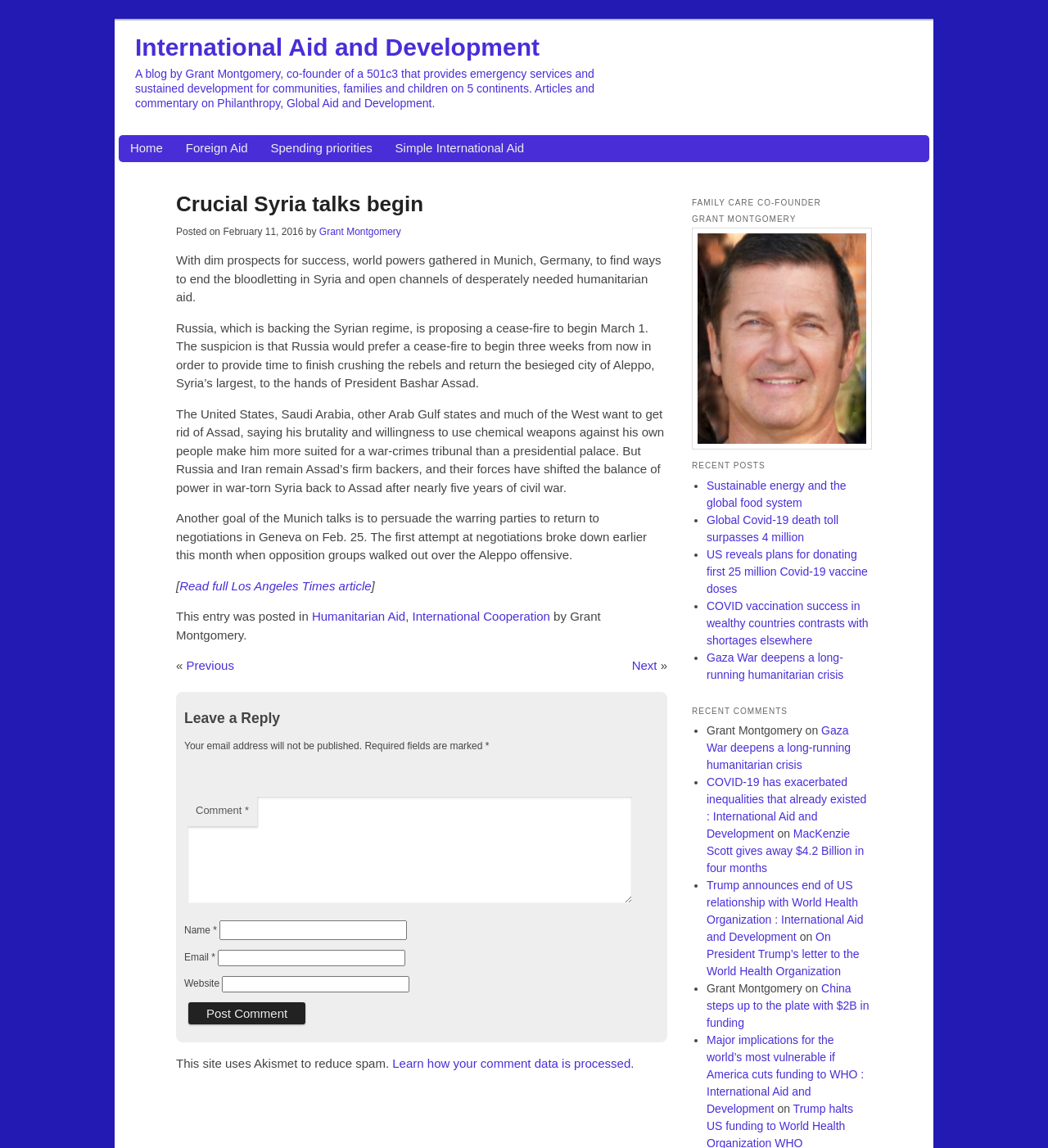Using the provided element description, identify the bounding box coordinates as (top-left x, top-left y, bottom-right x, bottom-right y). Ensure all values are between 0 and 1. Description: parent_node: Name * name="author"

[0.21, 0.802, 0.389, 0.819]